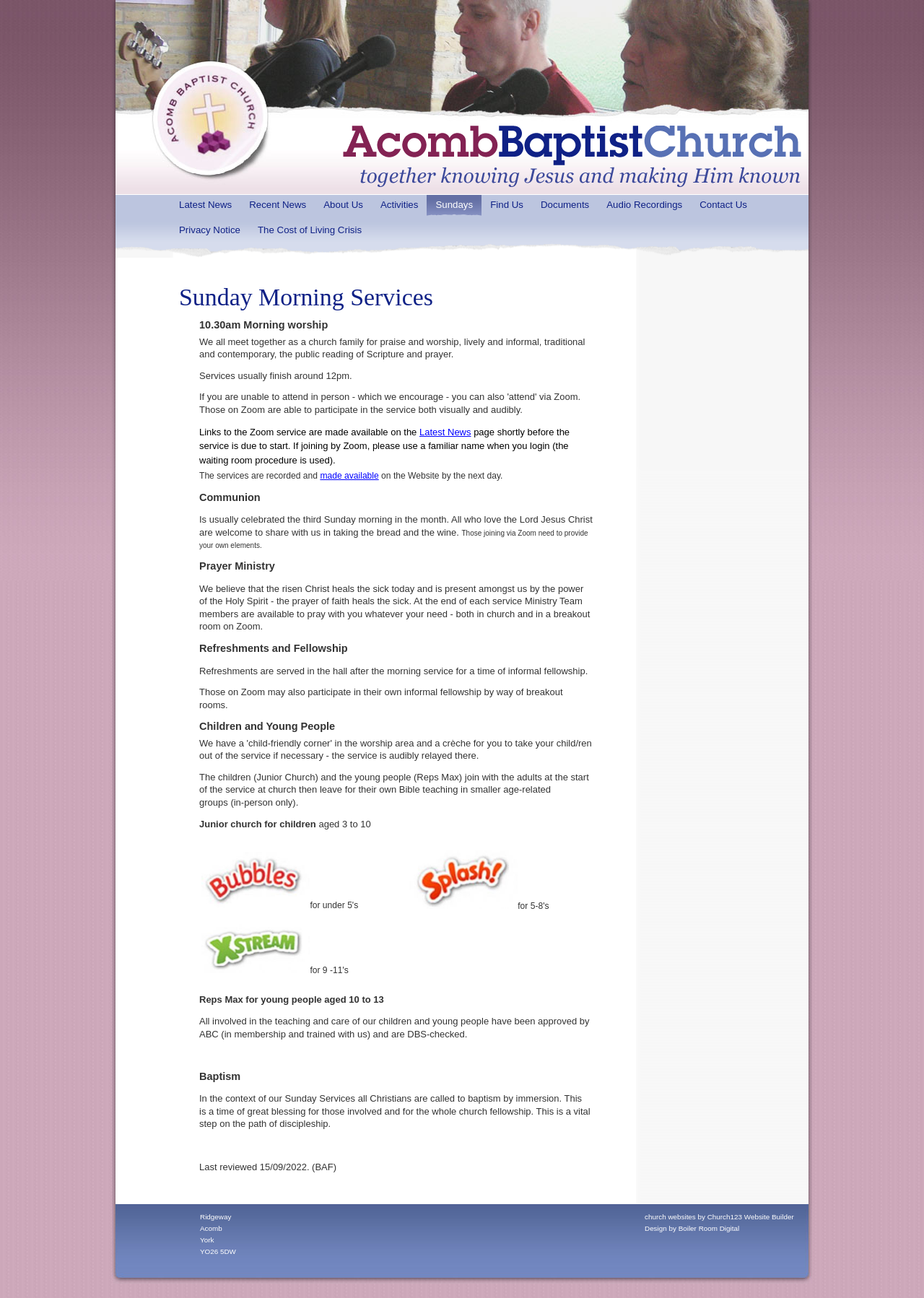Please specify the bounding box coordinates of the clickable section necessary to execute the following command: "Click on About Us".

[0.35, 0.153, 0.393, 0.163]